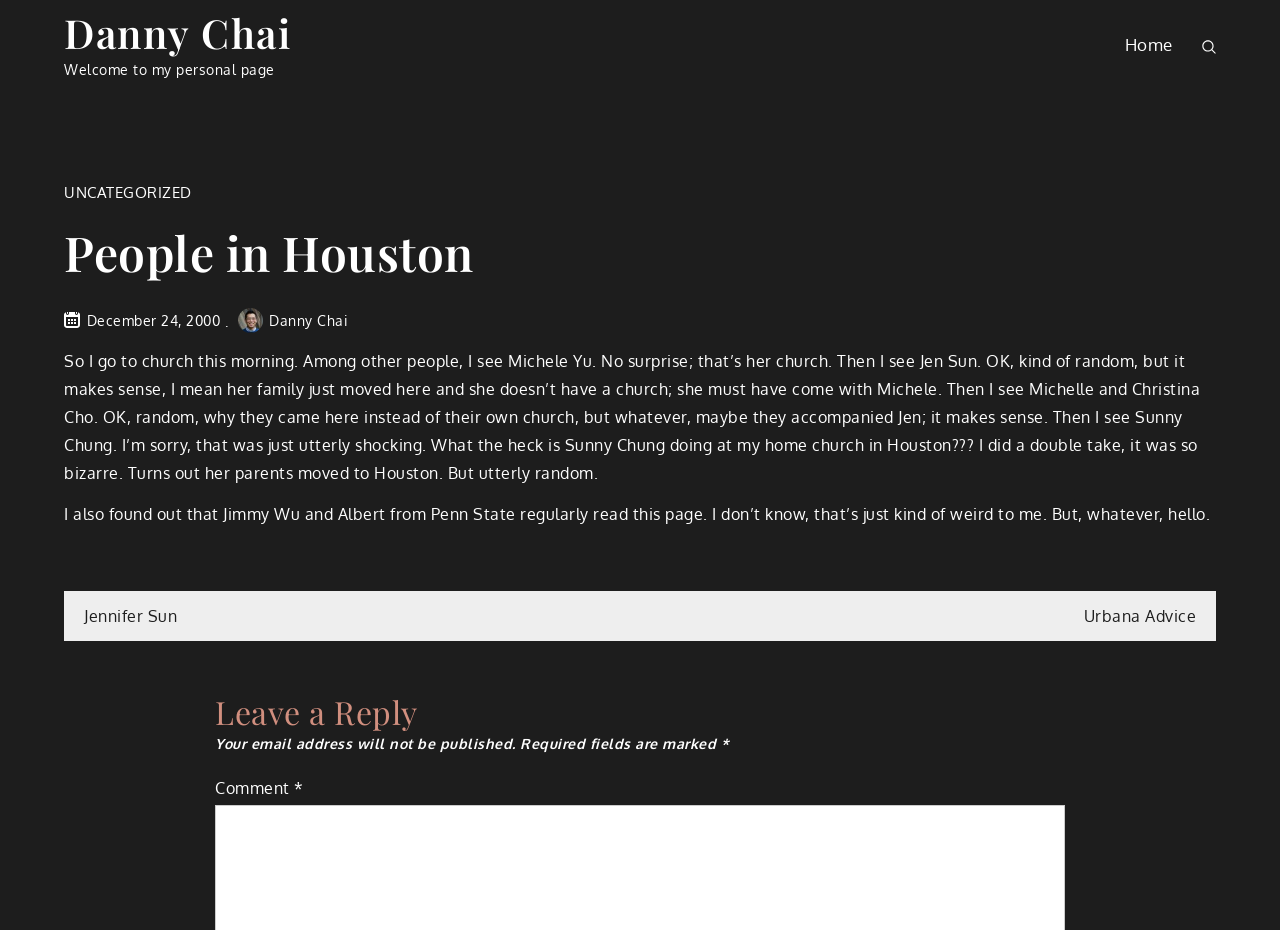Provide the bounding box coordinates of the section that needs to be clicked to accomplish the following instruction: "leave a reply."

[0.168, 0.743, 0.832, 0.788]